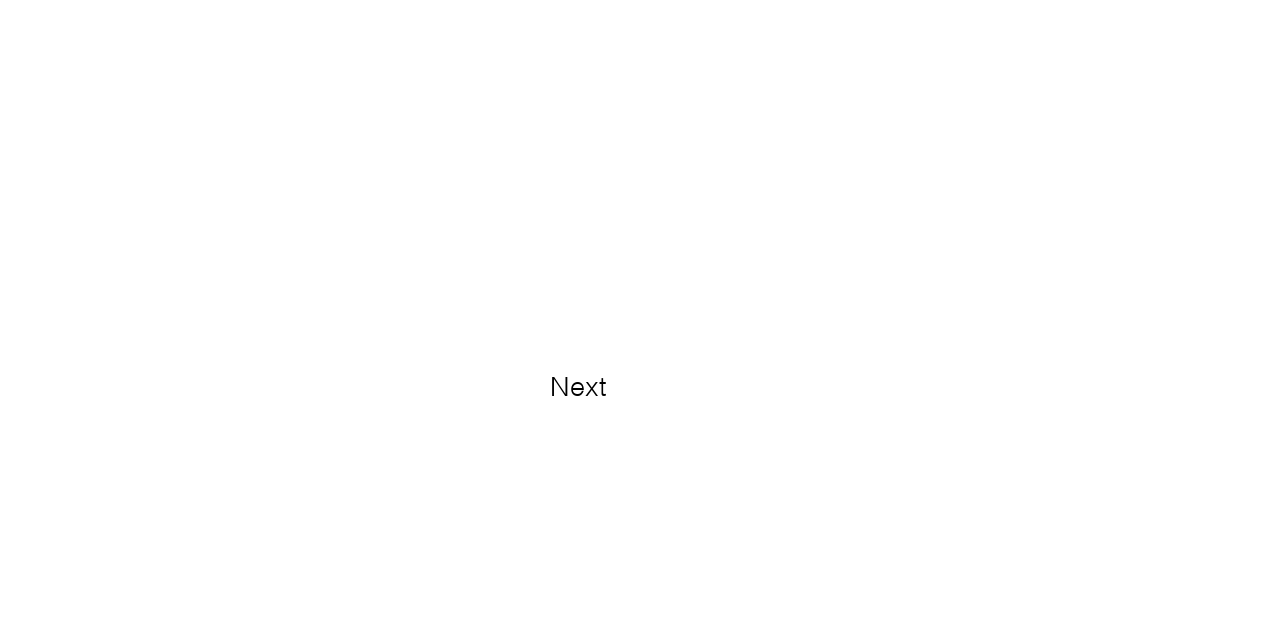Identify and provide the bounding box coordinates of the UI element described: "Next". The coordinates should be formatted as [left, top, right, bottom], with each number being a float between 0 and 1.

[0.43, 0.586, 0.474, 0.628]